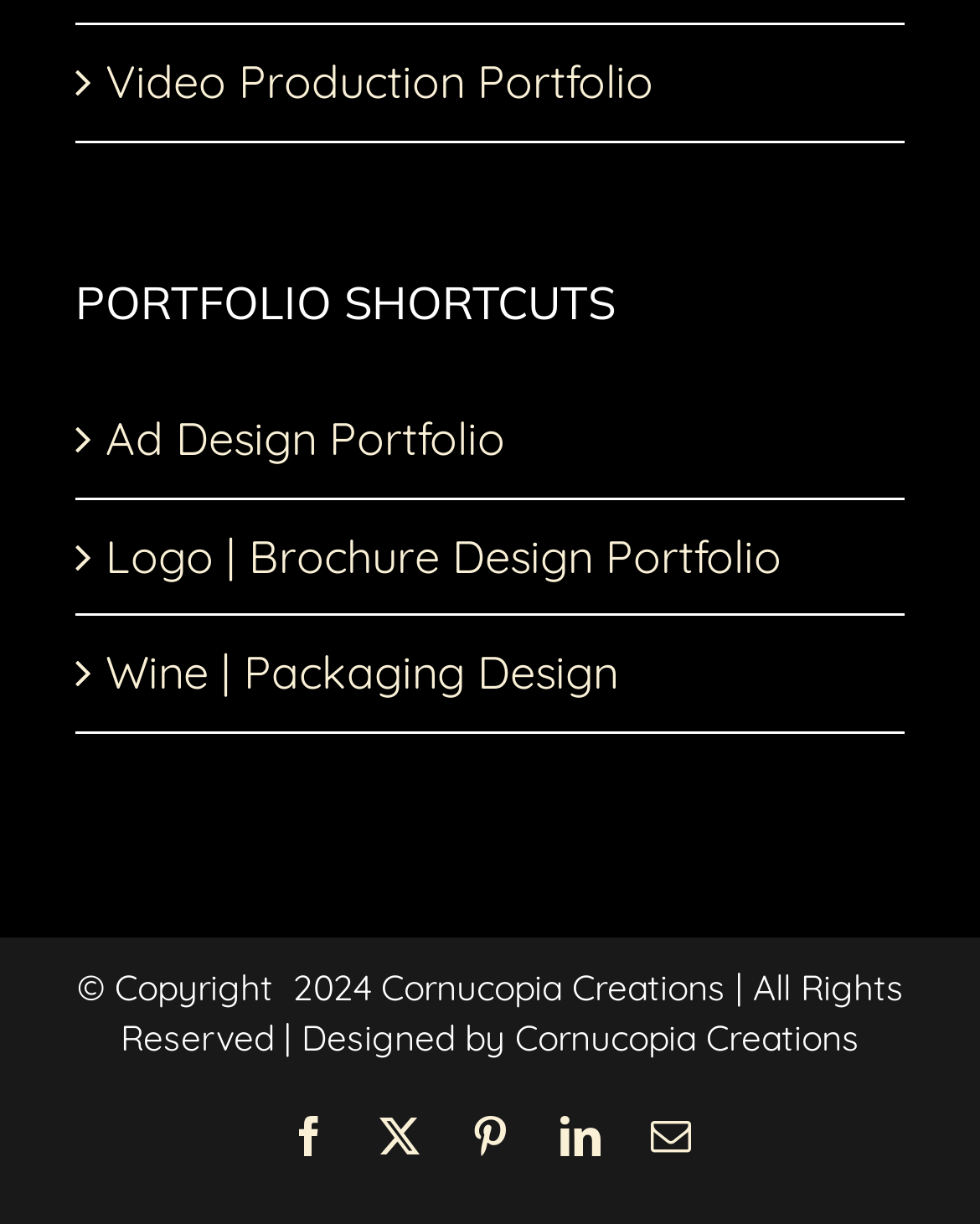Pinpoint the bounding box coordinates of the clickable element needed to complete the instruction: "Explore logo and brochure design portfolio". The coordinates should be provided as four float numbers between 0 and 1: [left, top, right, bottom].

[0.108, 0.428, 0.897, 0.481]